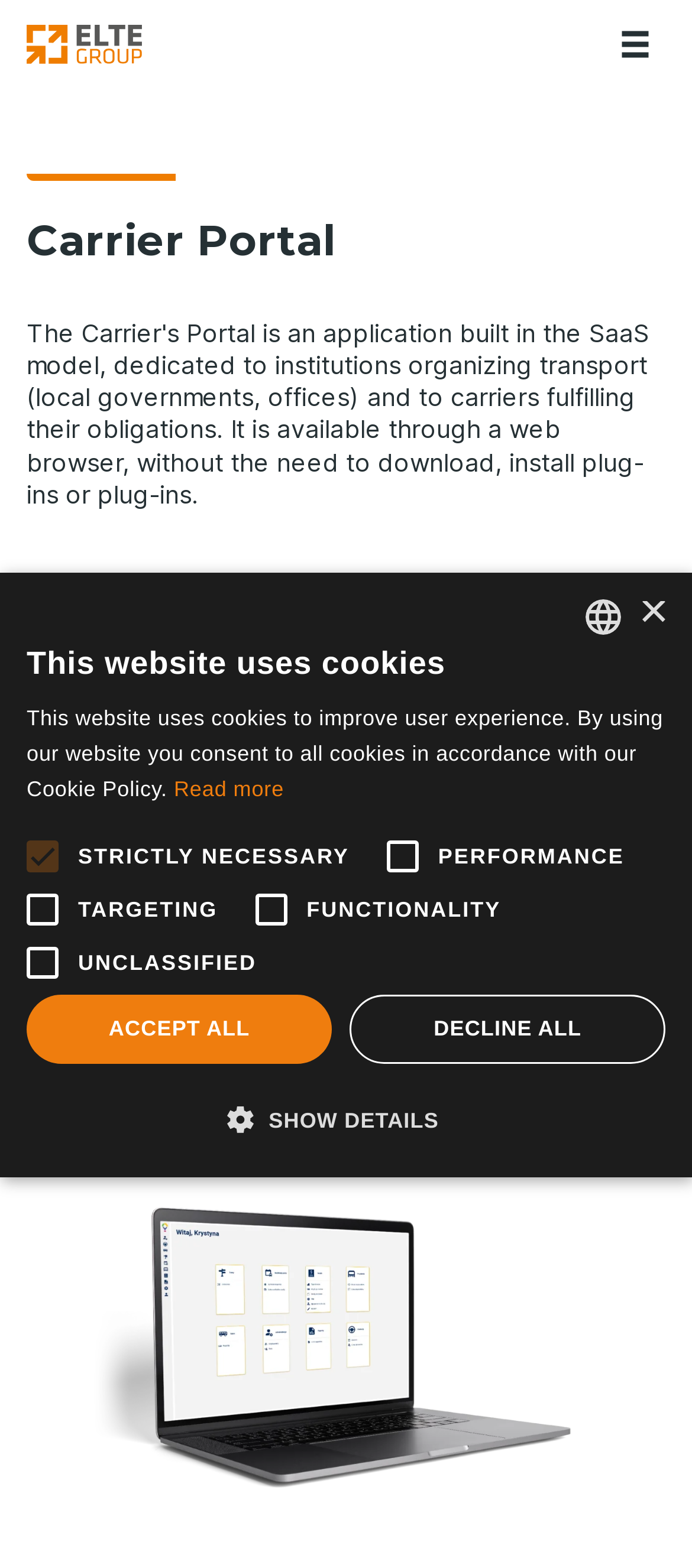Identify the bounding box coordinates of the area you need to click to perform the following instruction: "Click the Close button".

[0.923, 0.383, 0.962, 0.4]